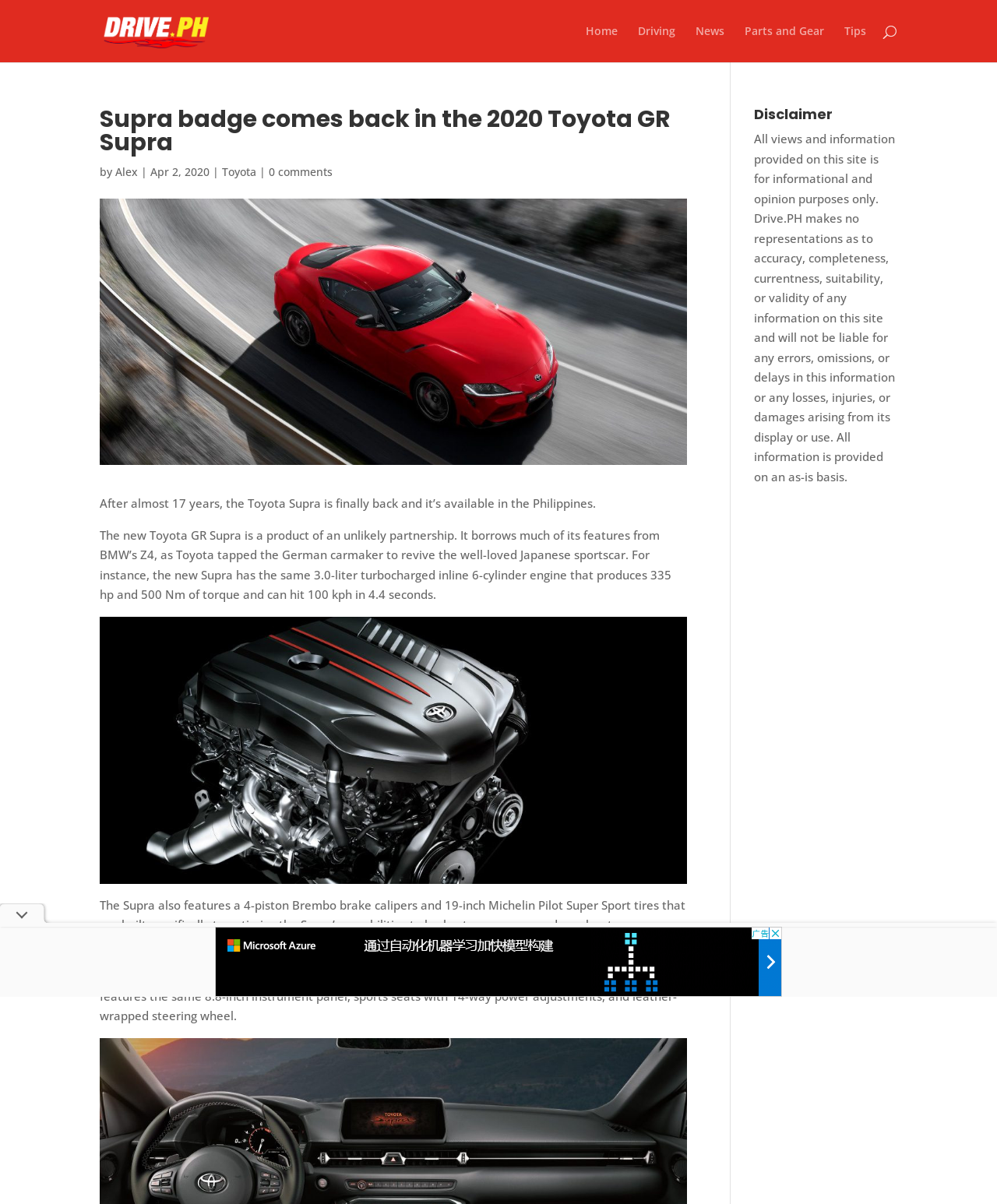Write an extensive caption that covers every aspect of the webpage.

The webpage is about the Toyota GR Supra sports car, which is now available in the Philippine market. At the top left corner, there is a "Drive Philippines" logo, which is an image with a link to the website. Below it, there are five navigation links: "Home", "Driving", "News", "Parts and Gear", and "Tips", arranged horizontally.

The main content of the webpage is an article about the Toyota GR Supra. The article title, "Supra badge comes back in the 2020 Toyota GR Supra", is displayed prominently at the top. Below the title, there is a byline with the author's name, "Alex", and the date "Apr 2, 2020". There are also links to "Toyota" and "0 comments" nearby.

The article itself is divided into four paragraphs, which provide information about the Toyota GR Supra's features, such as its engine, brakes, tires, and exterior and interior design. There is also a figure, likely an image, embedded in the article.

At the bottom of the webpage, there is a disclaimer section with a heading "Disclaimer". The disclaimer text explains that the information on the website is for informational and opinion purposes only and that the website is not liable for any errors or inaccuracies.

On the right side of the webpage, there is an advertisement iframe, which takes up a significant amount of space. Above the advertisement, there is a small image, which appears to be a logo or an icon.